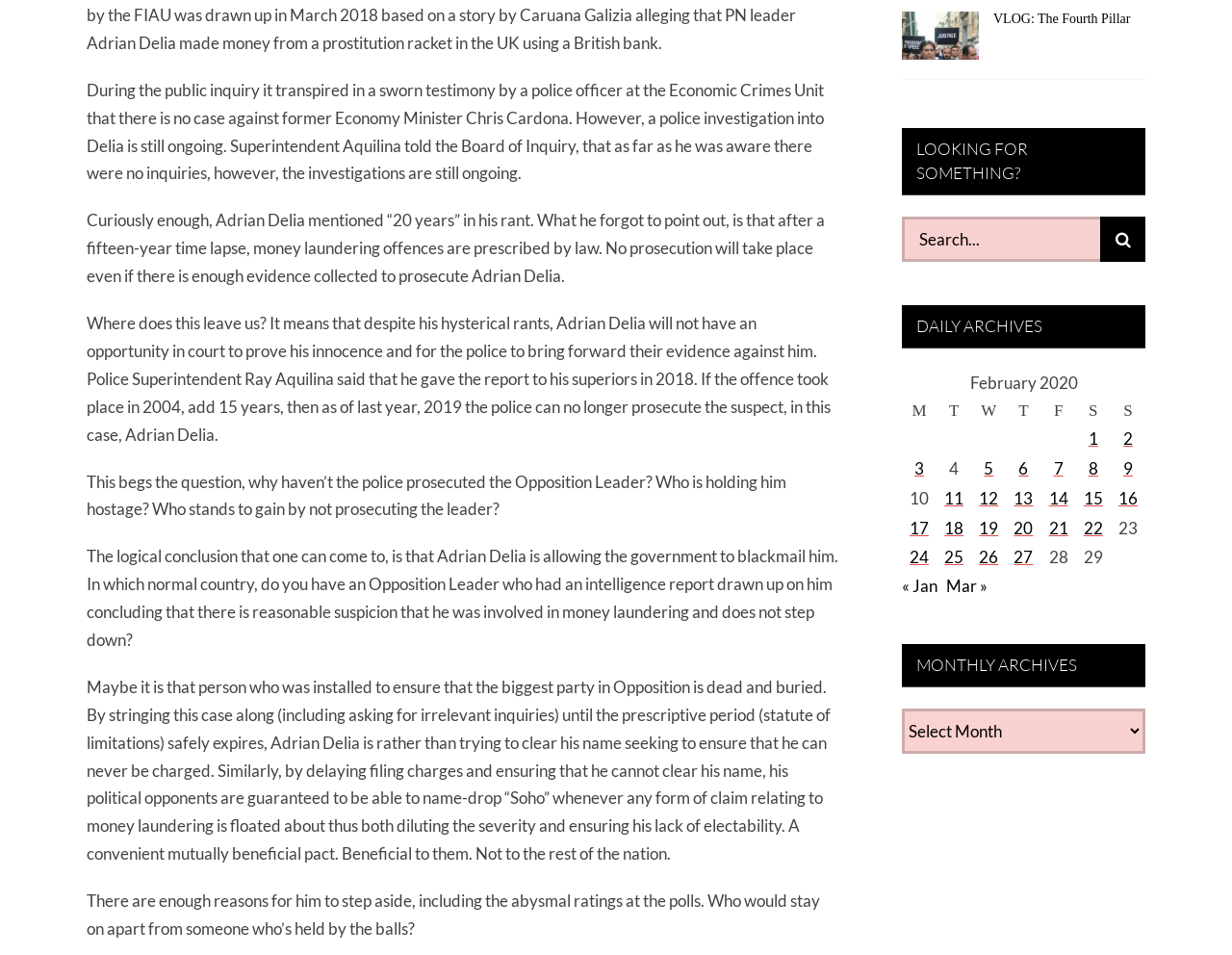From the image, can you give a detailed response to the question below:
In which year did the police superintendent give the report to his superiors?

According to the static text element, 'Police Superintendent Ray Aquilina said that he gave the report to his superiors in 2018.', the police superintendent gave the report to his superiors in 2018.